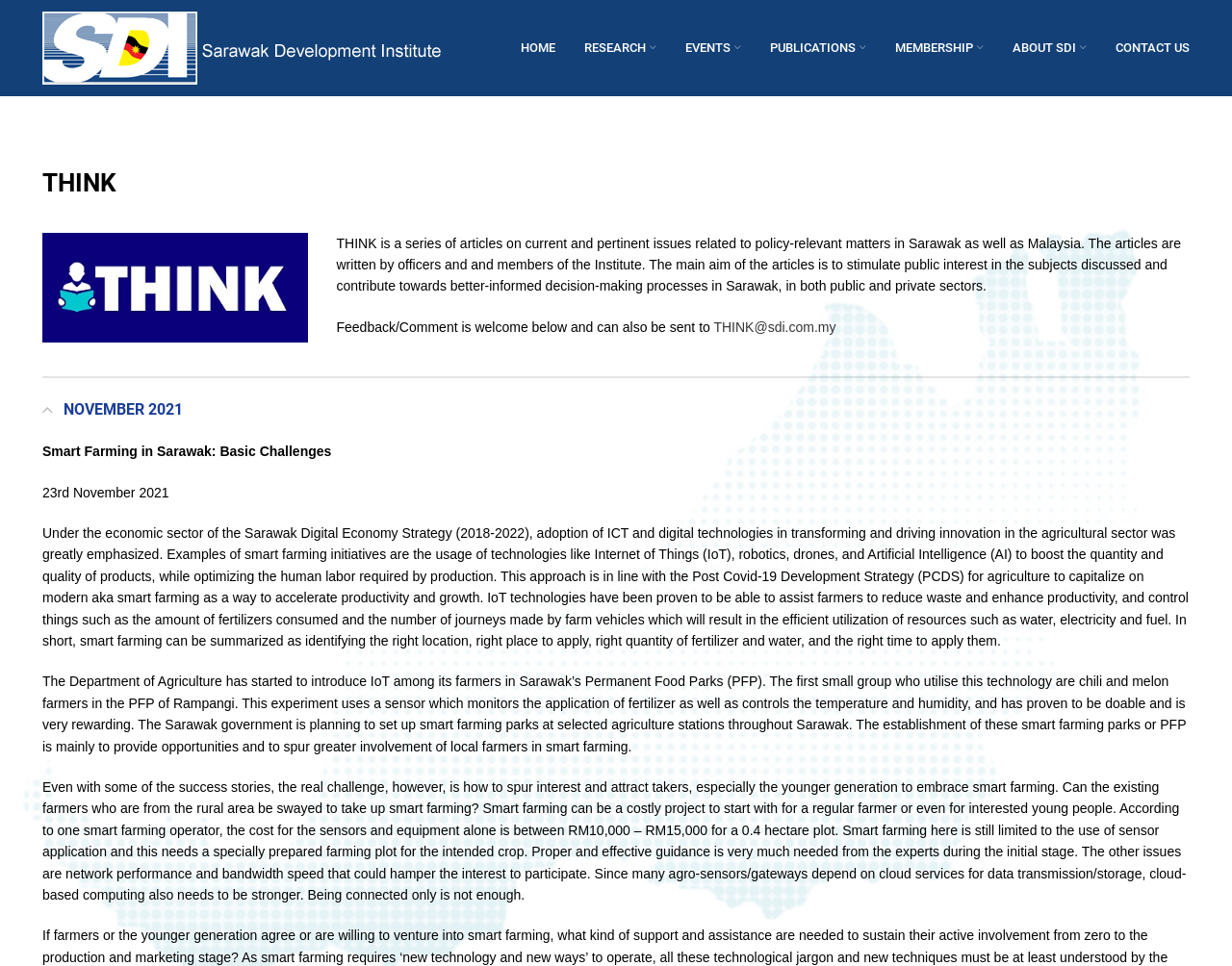Please find the bounding box for the UI component described as follows: "admin".

None